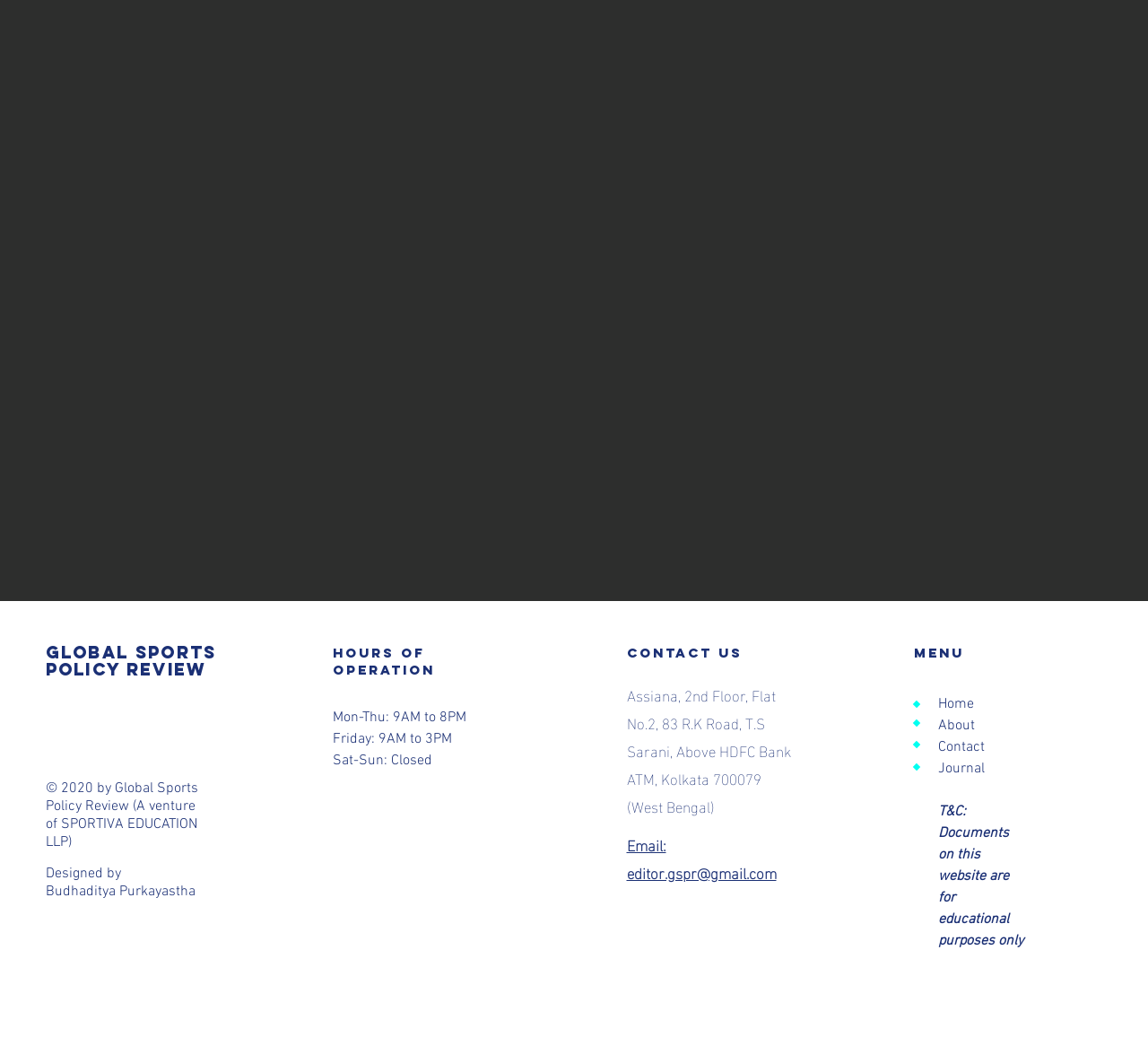Please locate the clickable area by providing the bounding box coordinates to follow this instruction: "Click on LinkedIn".

[0.036, 0.688, 0.056, 0.71]